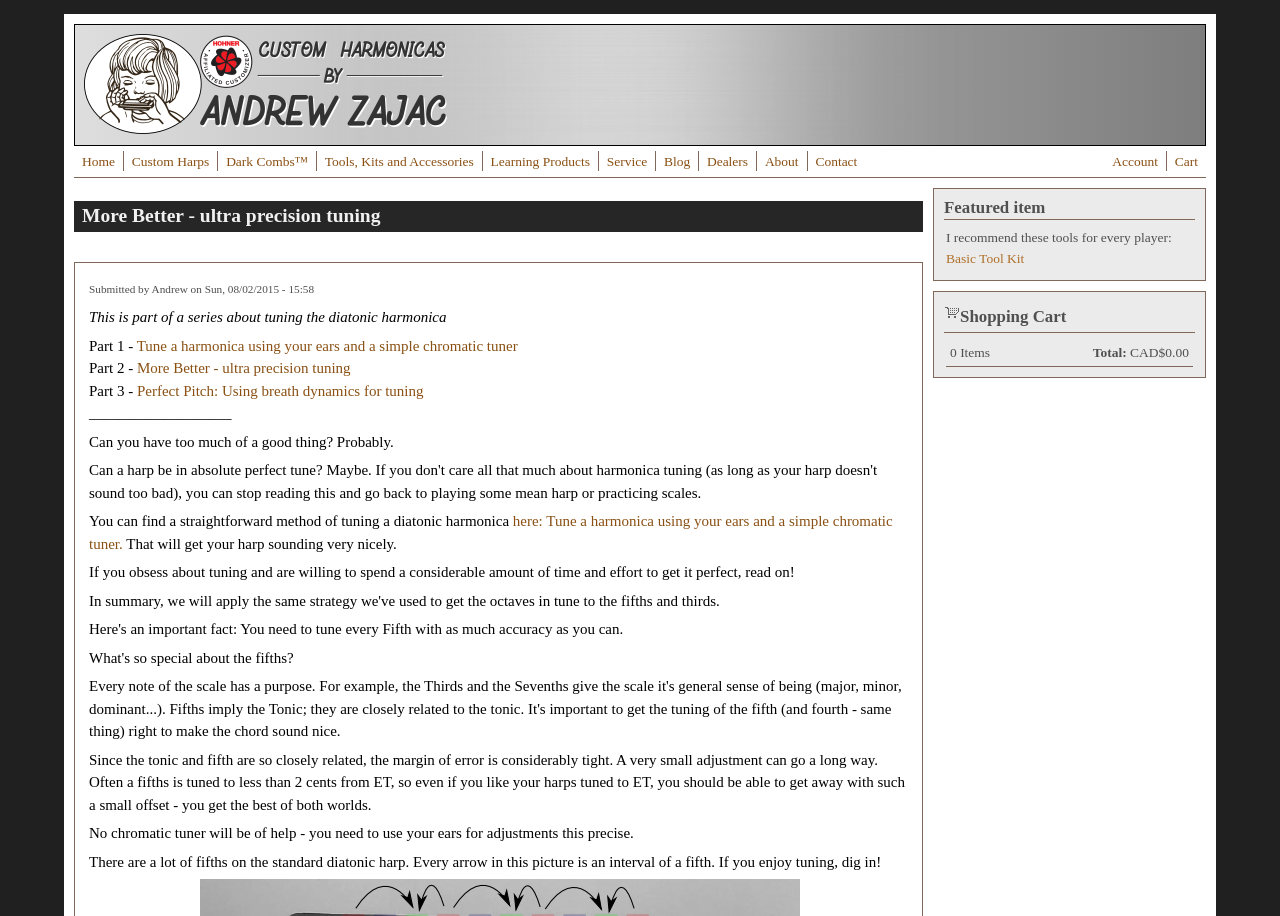What is the name of the author of the webpage content?
Please provide a single word or phrase as the answer based on the screenshot.

Andrew